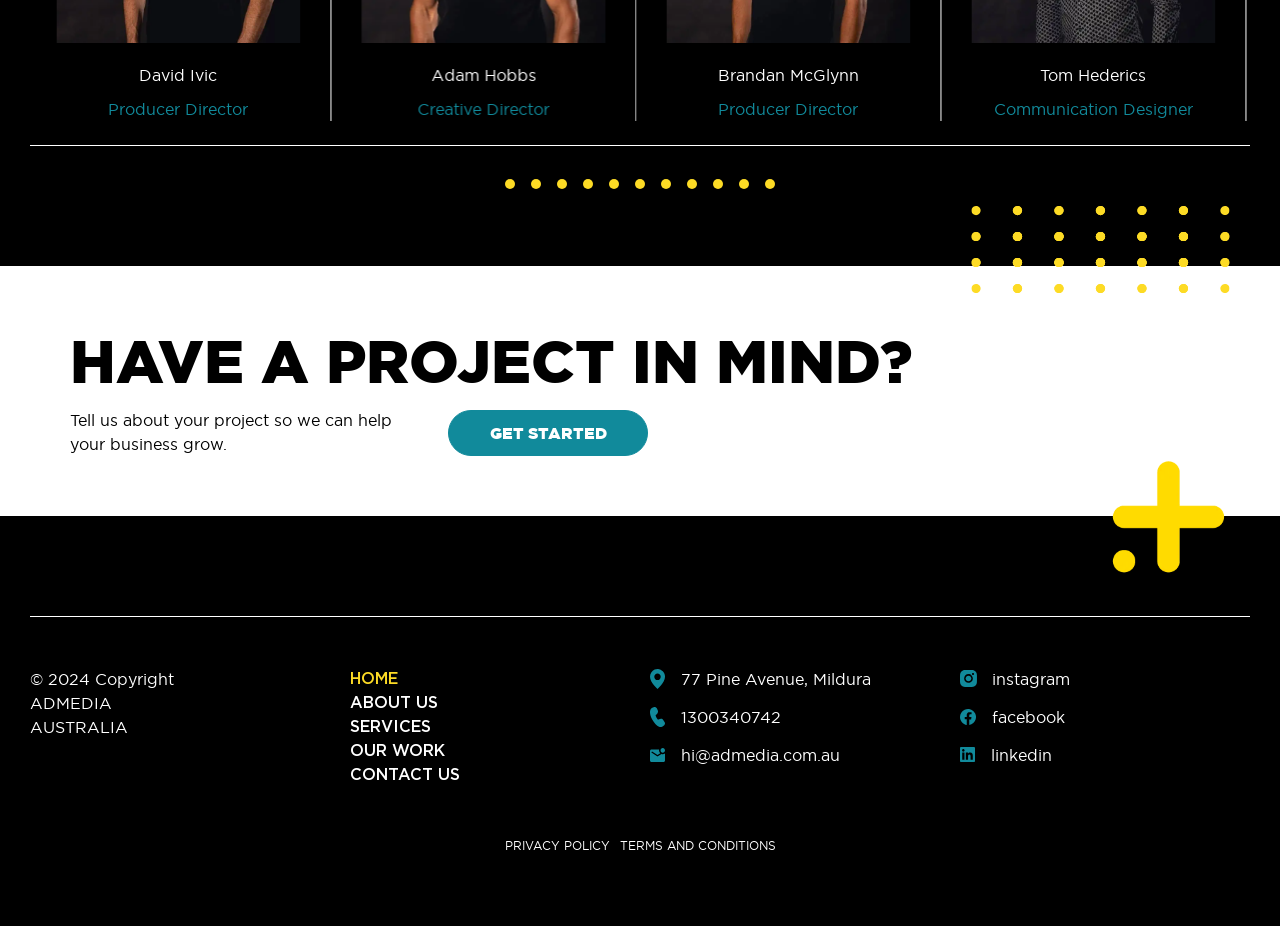Answer in one word or a short phrase: 
How many social media links are there?

3